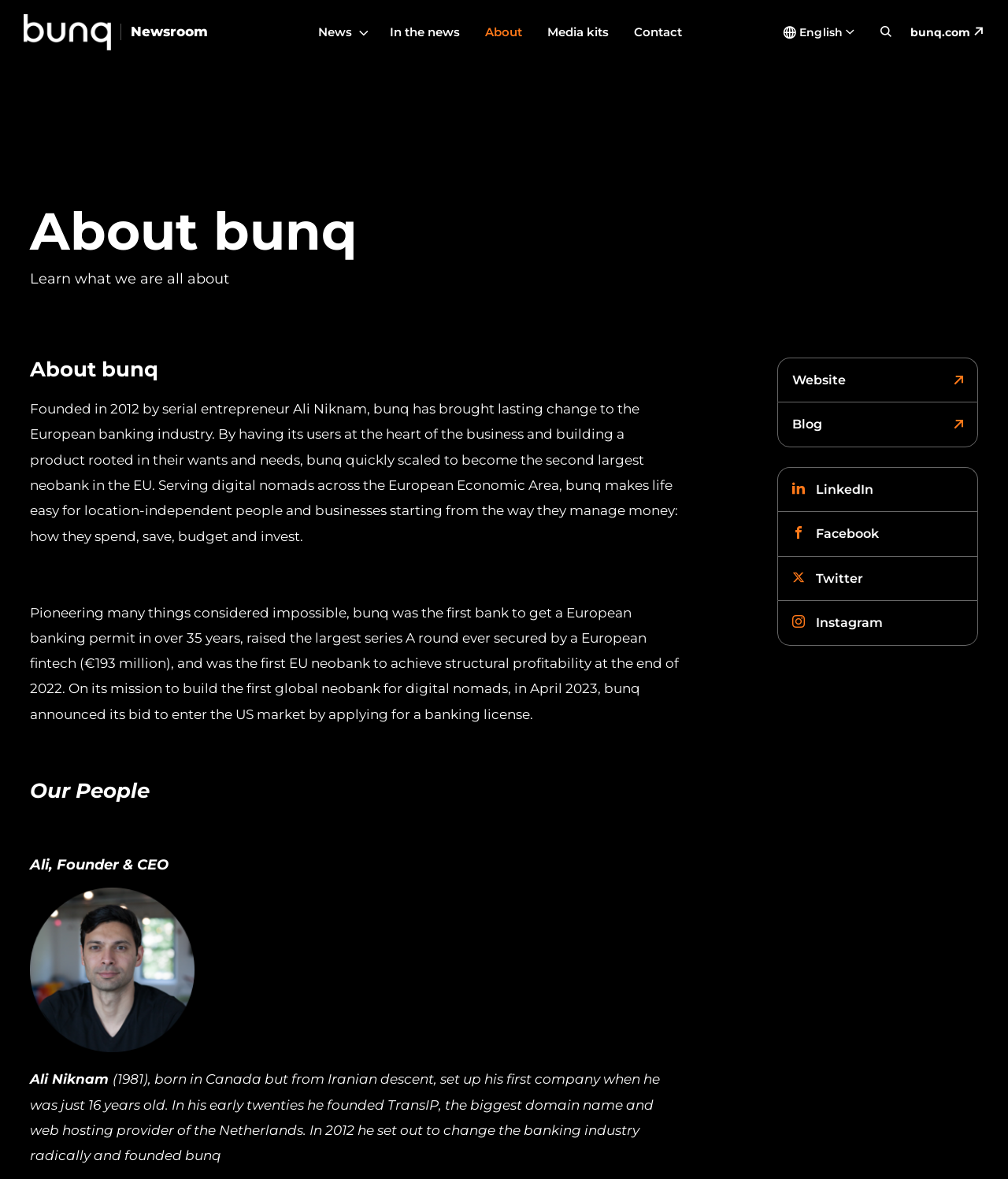Using the information in the image, give a comprehensive answer to the question: 
What is the name of the founder of bunq?

I found the answer by looking at the section 'Our People' and then the subsection 'Ali, Founder & CEO', where it mentions 'Ali Niknam' as the founder of bunq.